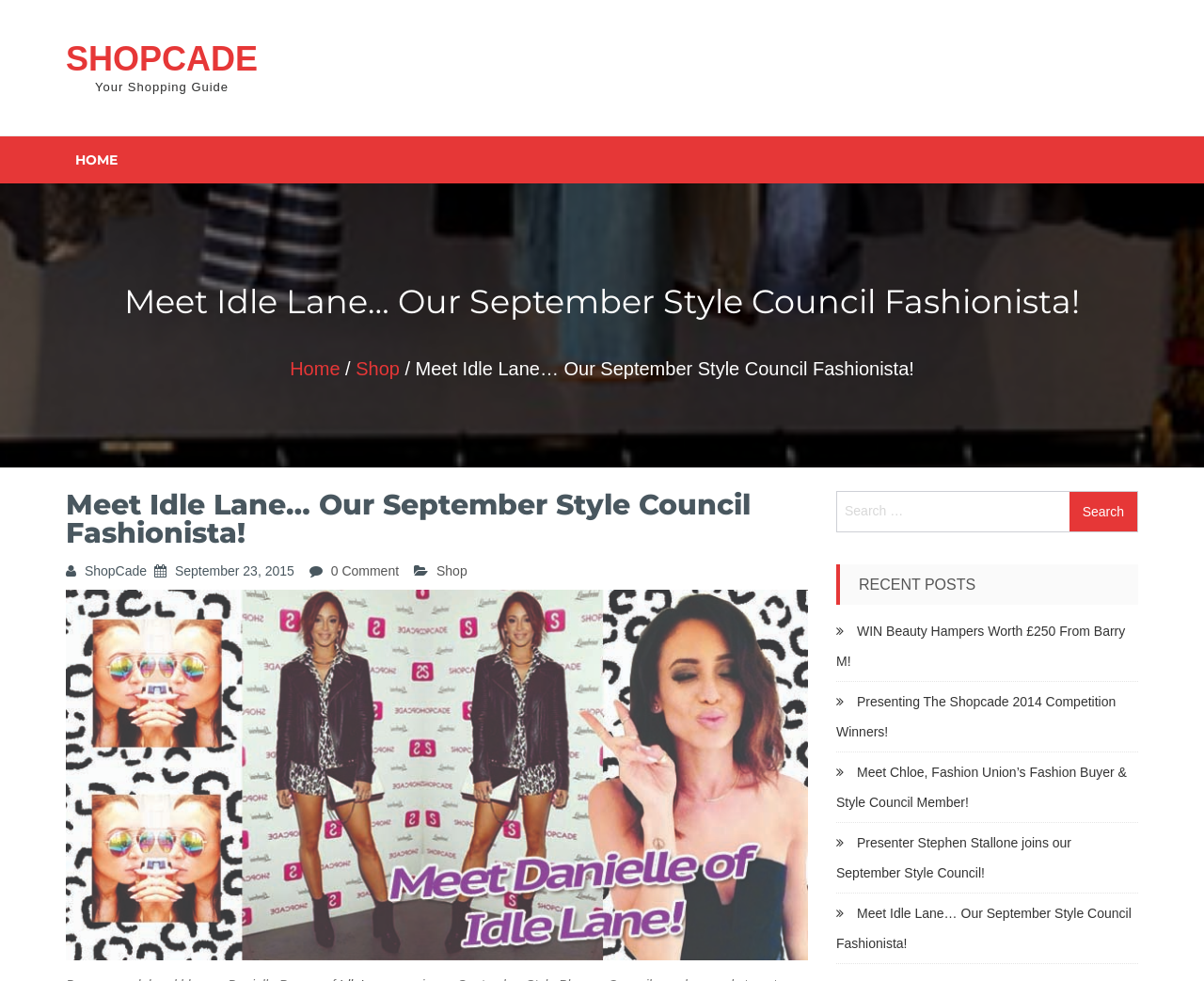What is the name of the website?
Please provide a detailed answer to the question.

I determined the name of the website by looking at the heading element with the text 'SHOPCADE' at the top of the page, which is likely to be the website's logo or title.